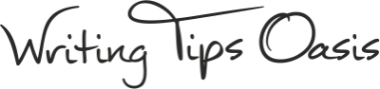What type of font is used in the logo?
Please respond to the question with a detailed and informative answer.

The logo incorporates a playful script that conveys creativity and approachability, which is described as elegant and stylized, indicating a sophisticated and refined font style.